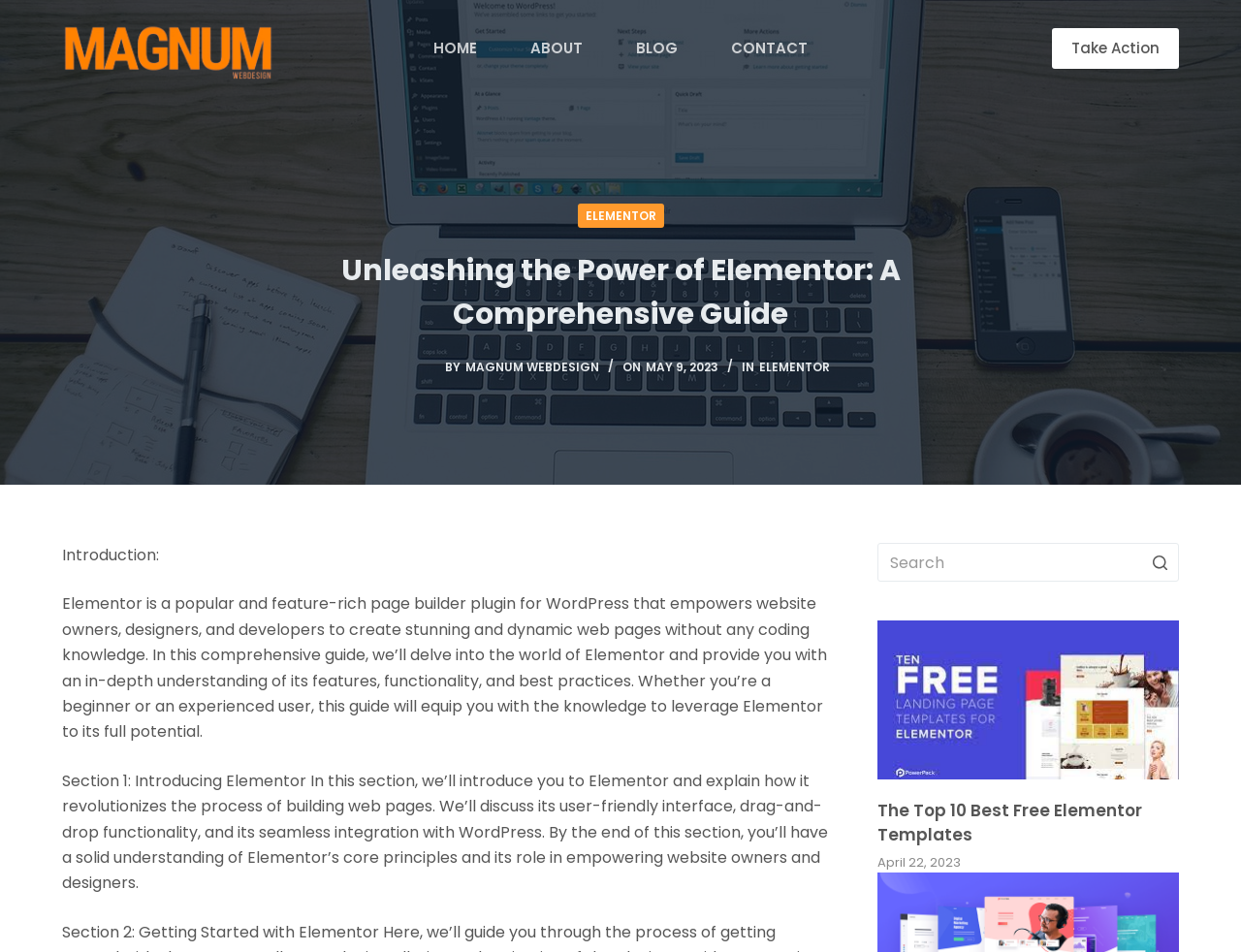Please provide the bounding box coordinates for the UI element as described: "alt="MAGNUM Webdesign"". The coordinates must be four floats between 0 and 1, represented as [left, top, right, bottom].

[0.05, 0.018, 0.221, 0.084]